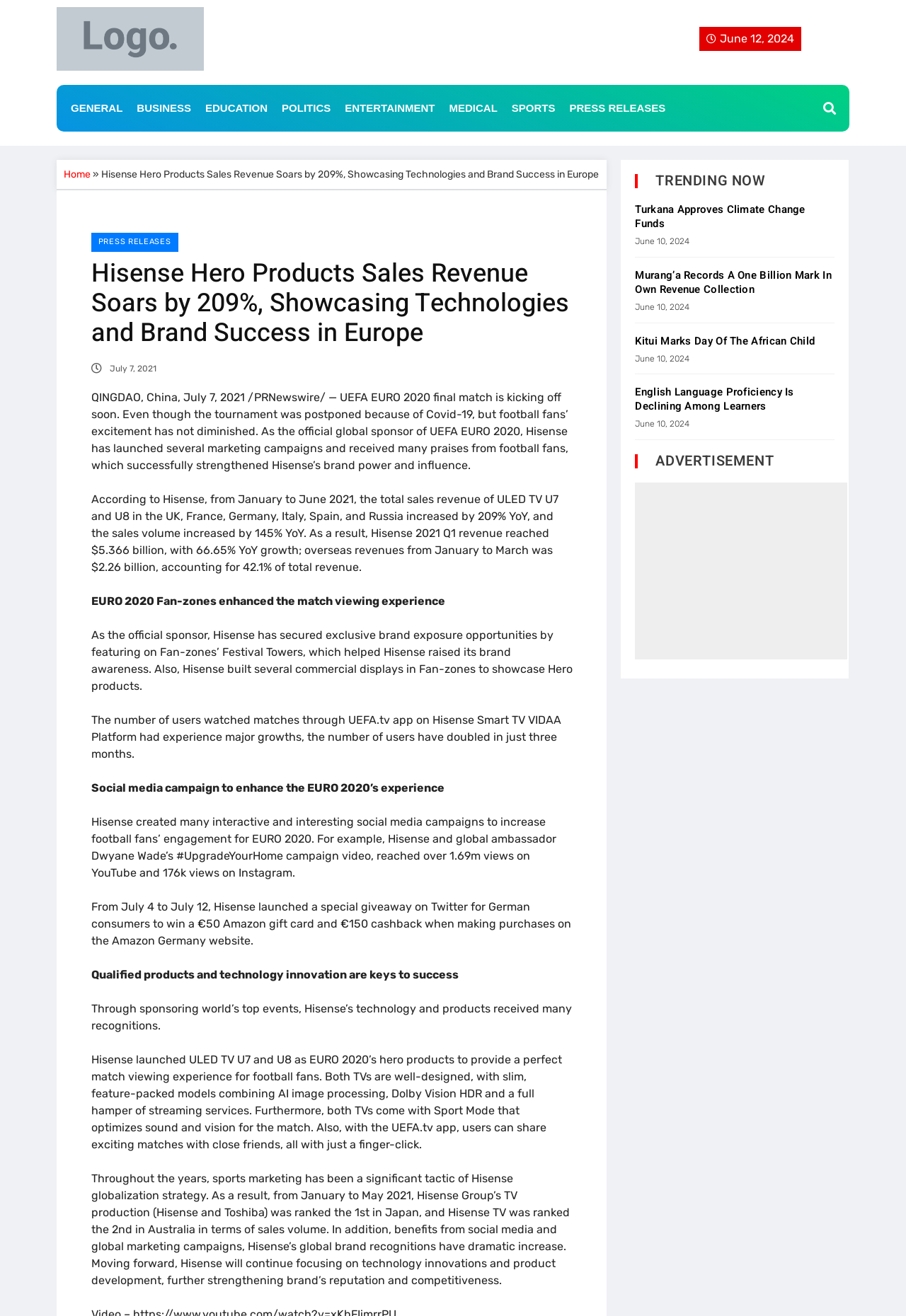Please identify the bounding box coordinates of the area that needs to be clicked to follow this instruction: "View PRESS RELEASES".

[0.621, 0.07, 0.742, 0.095]